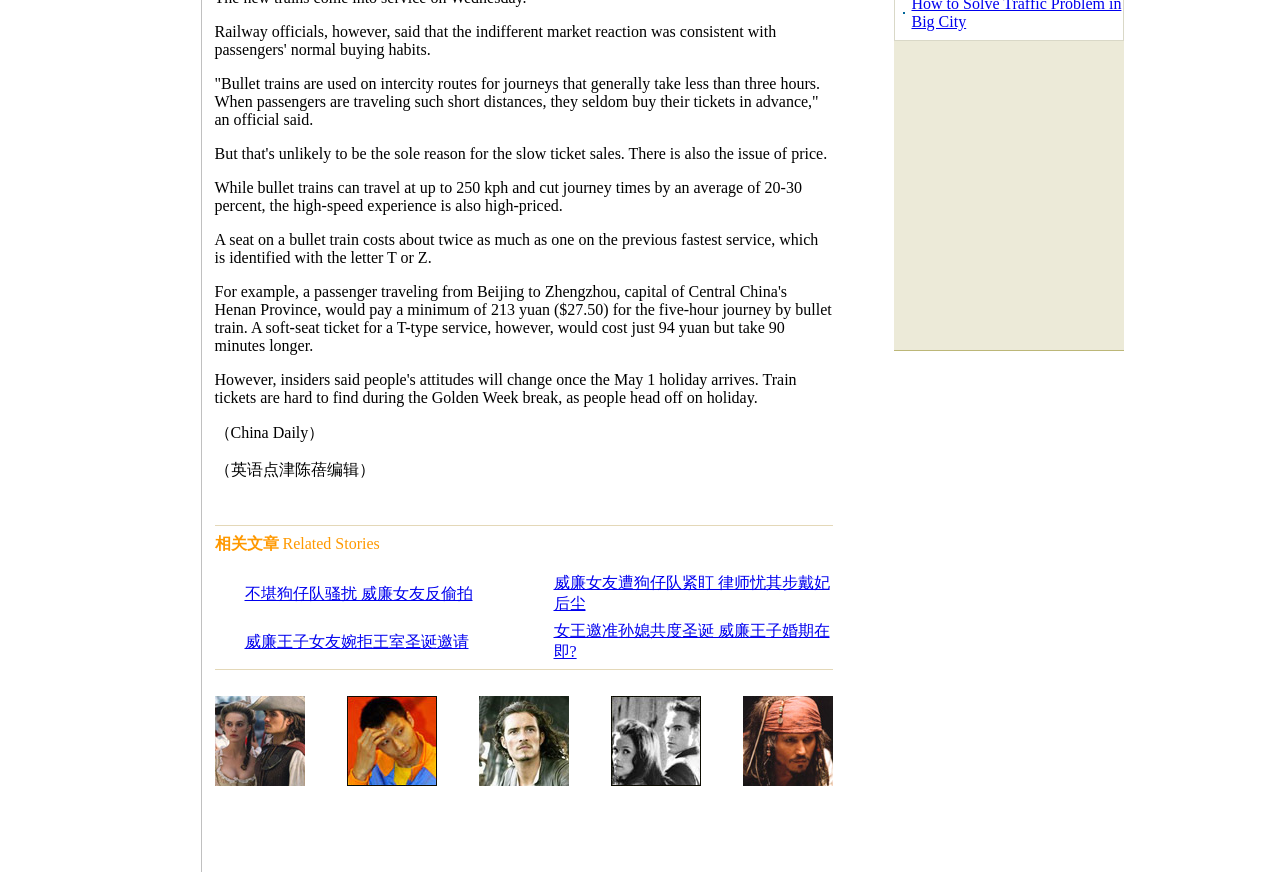Using the element description: "威廉女友遭狗仔队紧盯 律师忧其步戴妃后尘", determine the bounding box coordinates. The coordinates should be in the format [left, top, right, bottom], with values between 0 and 1.

[0.432, 0.644, 0.648, 0.687]